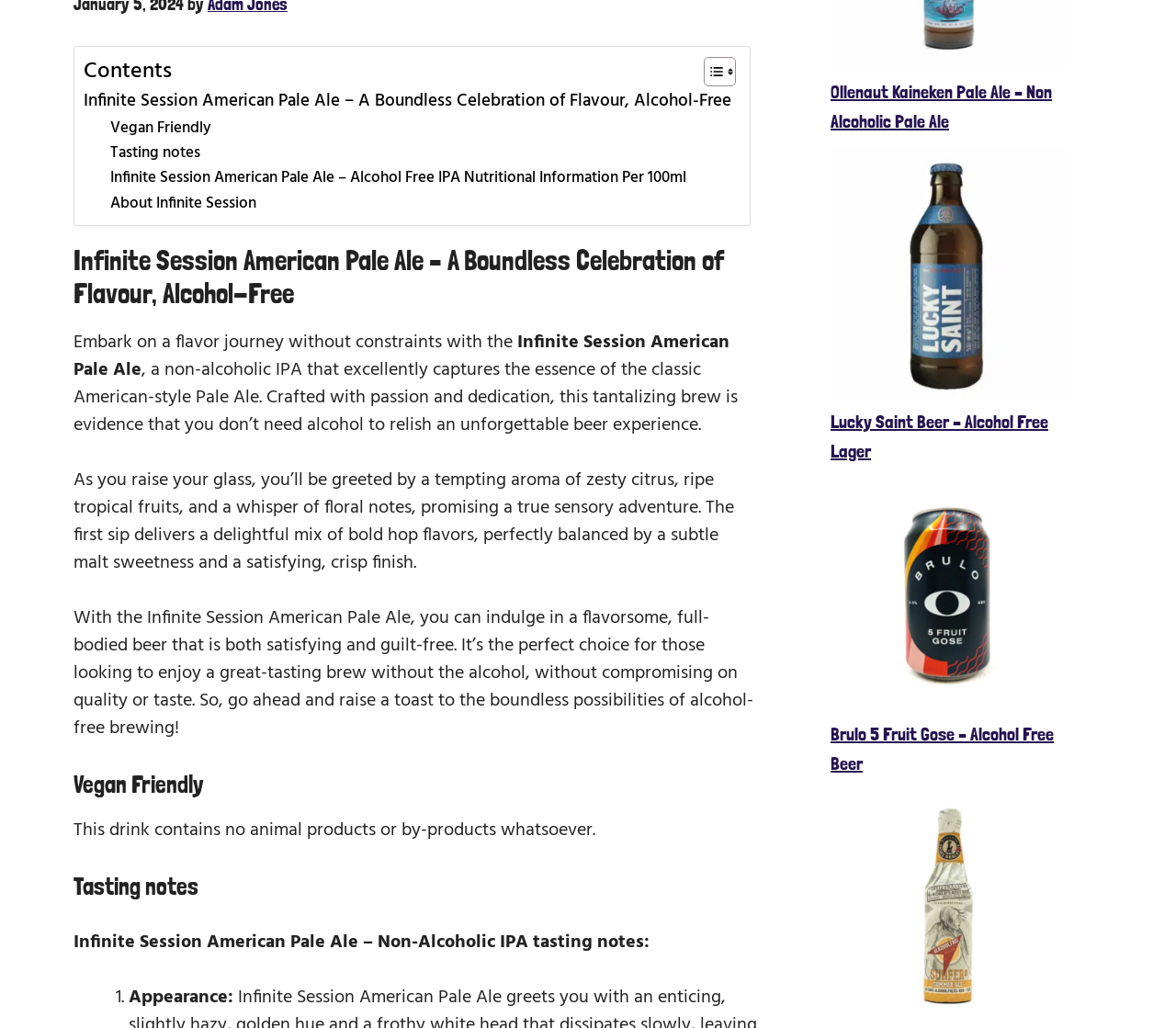Provide the bounding box coordinates of the HTML element this sentence describes: "Toggle".

[0.587, 0.054, 0.622, 0.085]